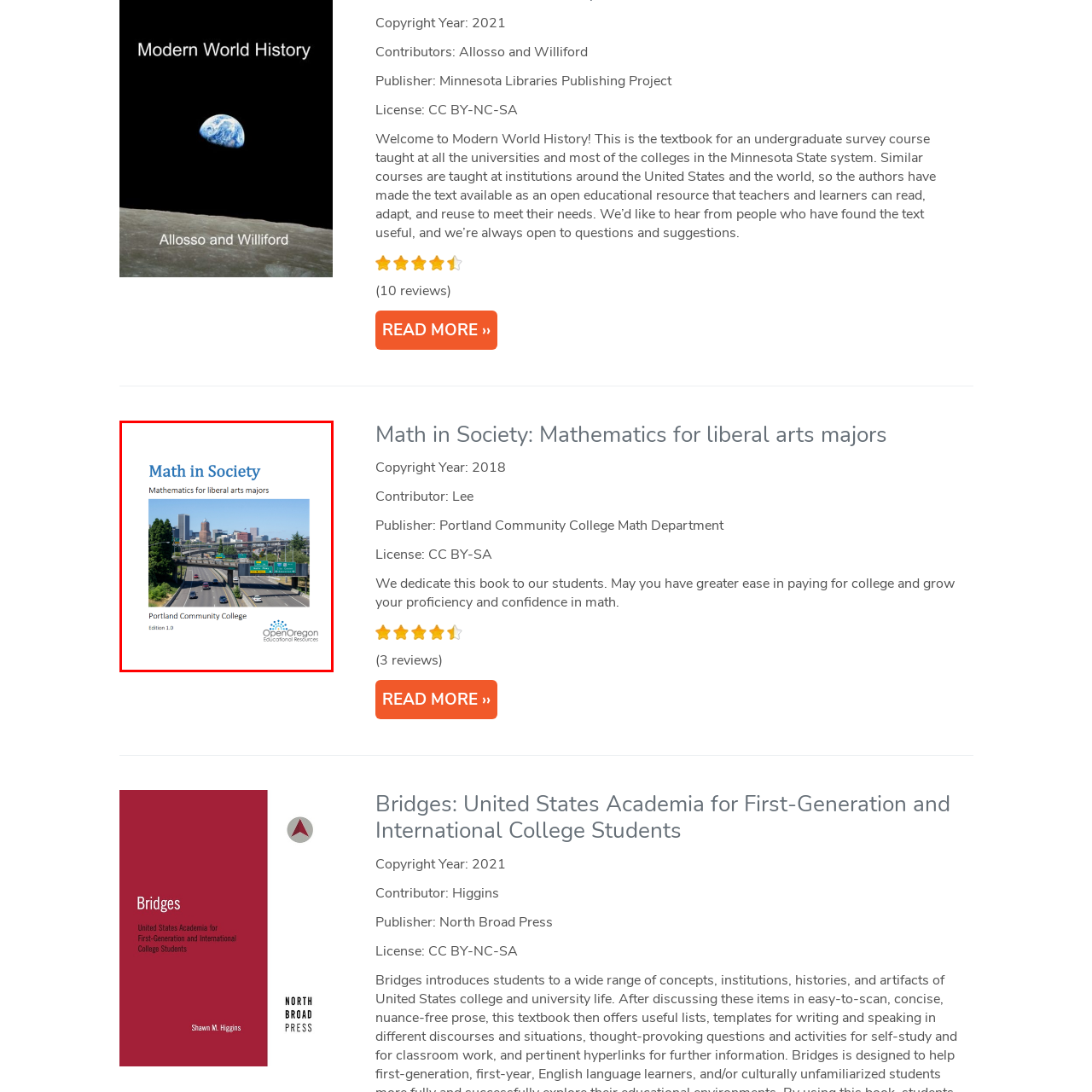Focus on the image encased in the red box and respond to the question with a single word or phrase:
What is the significance of the urban highway photograph?

Integration of math in everyday life